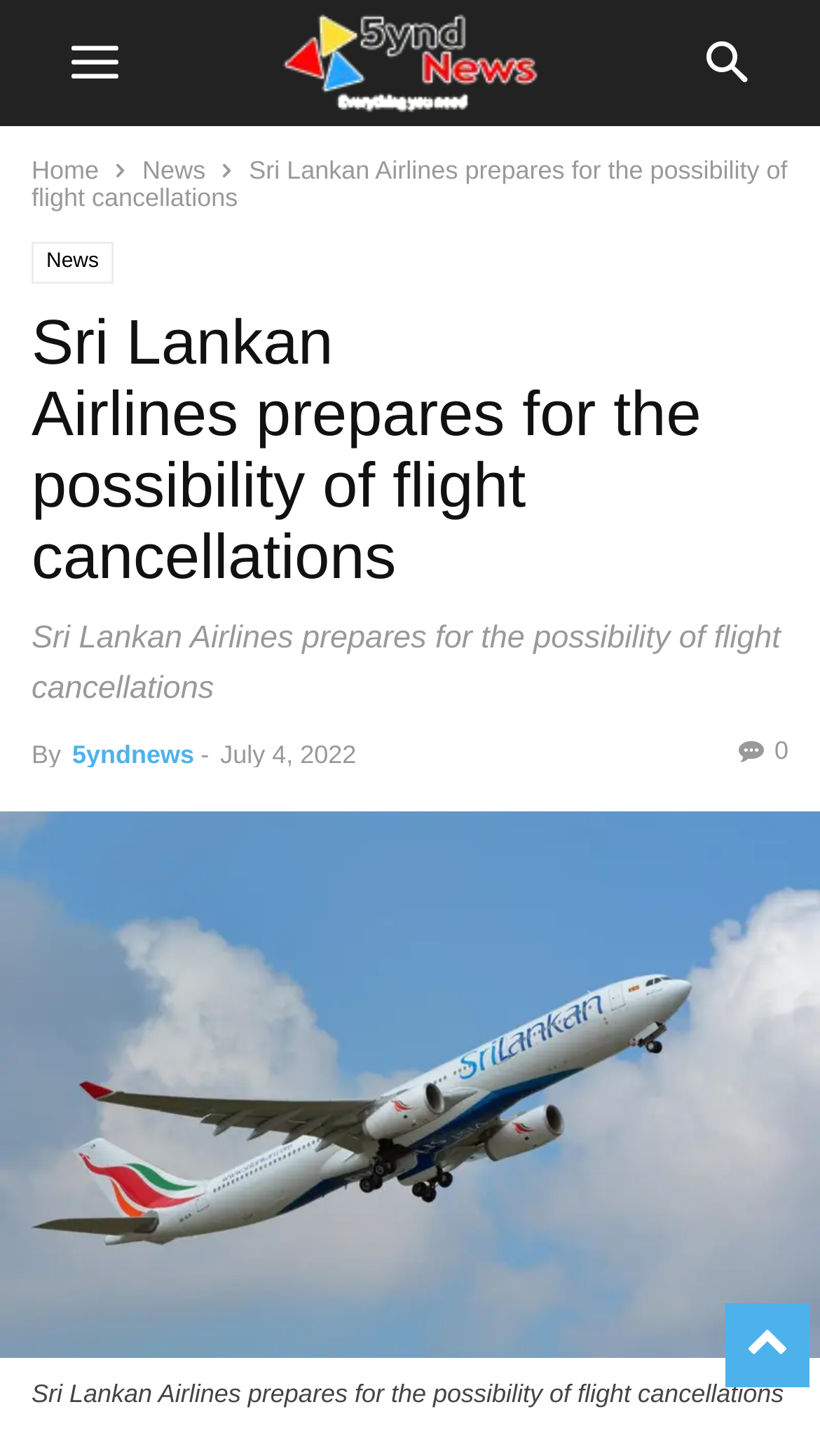How many links are there in the navigation menu?
Using the screenshot, give a one-word or short phrase answer.

2